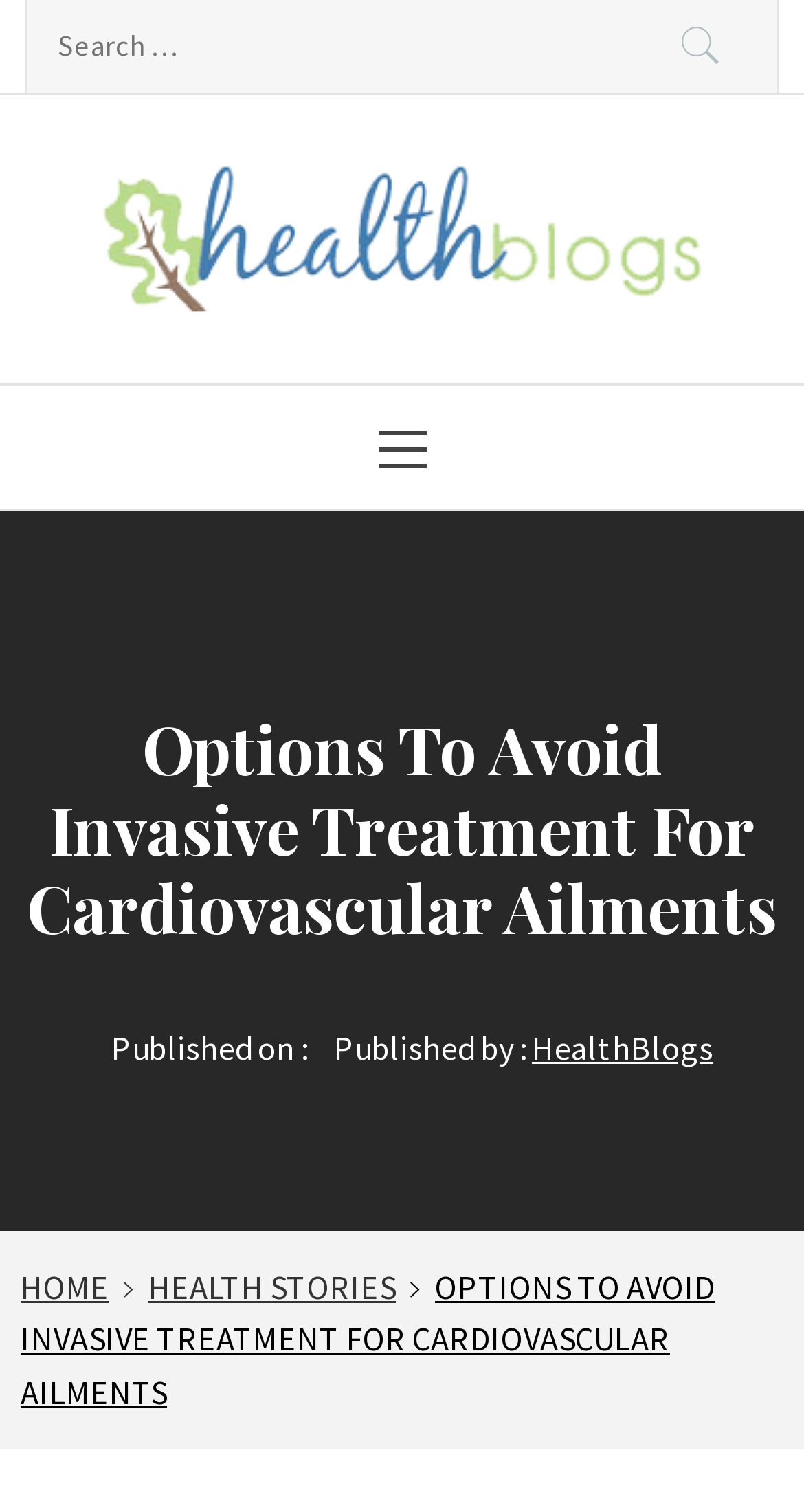Determine the bounding box coordinates of the element that should be clicked to execute the following command: "read the health stories".

[0.154, 0.837, 0.51, 0.864]